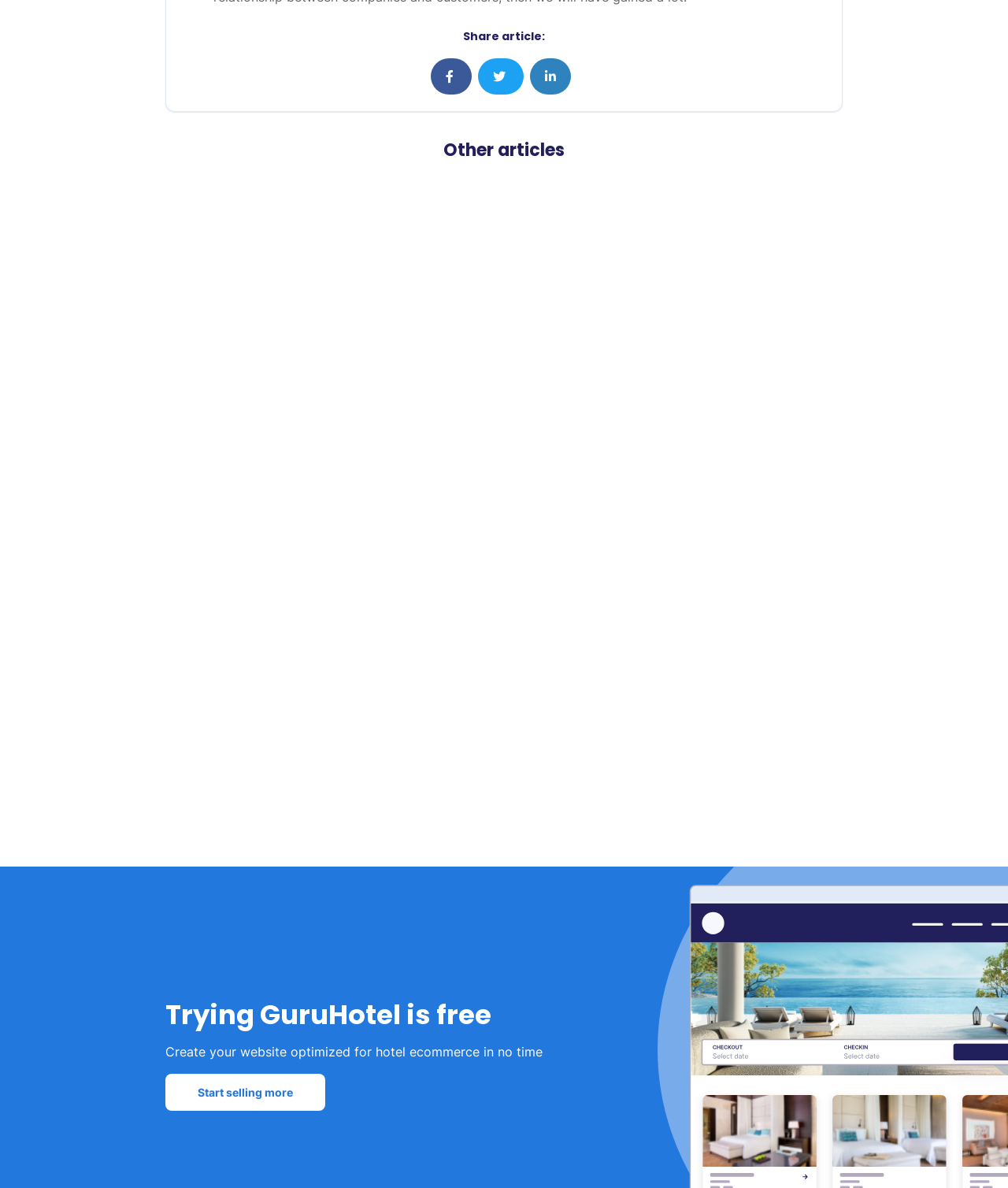What is the date of the last article?
Carefully analyze the image and provide a detailed answer to the question.

I looked at the last article element [107] and found a link element [280] with the text 'Sep 15, 2021', which indicates the date of the article.